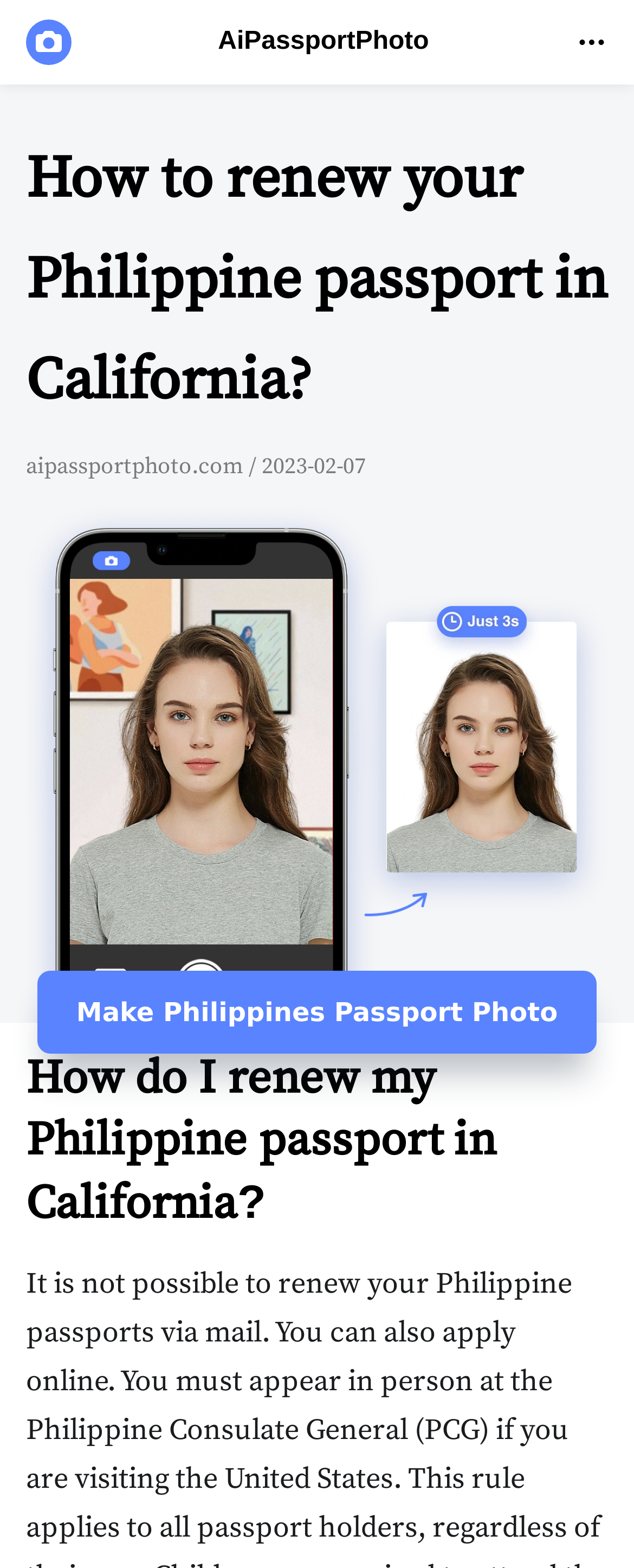What is the link at the bottom of the webpage?
Using the image as a reference, deliver a detailed and thorough answer to the question.

The link 'Make Philippines Passport Photo' is located at the bottom of the webpage, with a bounding box coordinate of [0.059, 0.619, 0.941, 0.672], and it is likely related to the main topic of the webpage, which is renewing a Philippine passport in California.